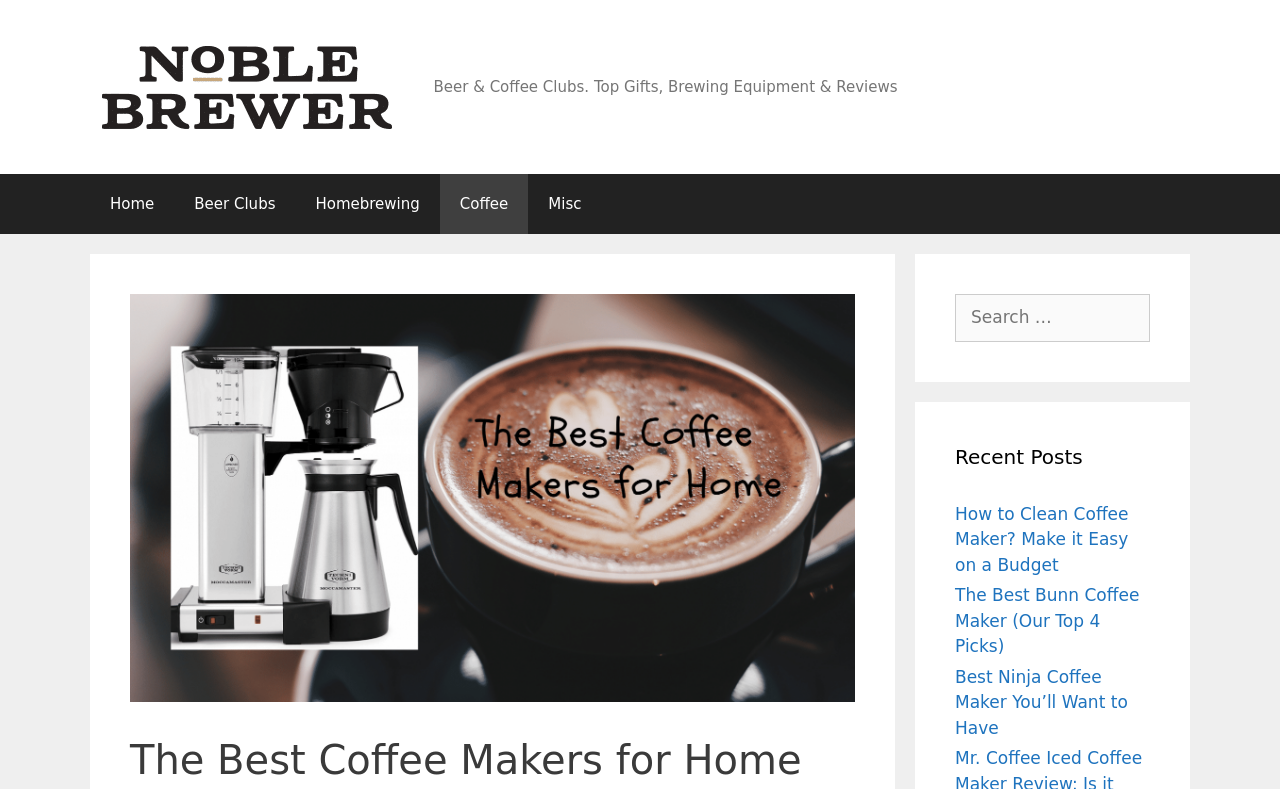Can you find and provide the title of the webpage?

The Best Coffee Makers for Home